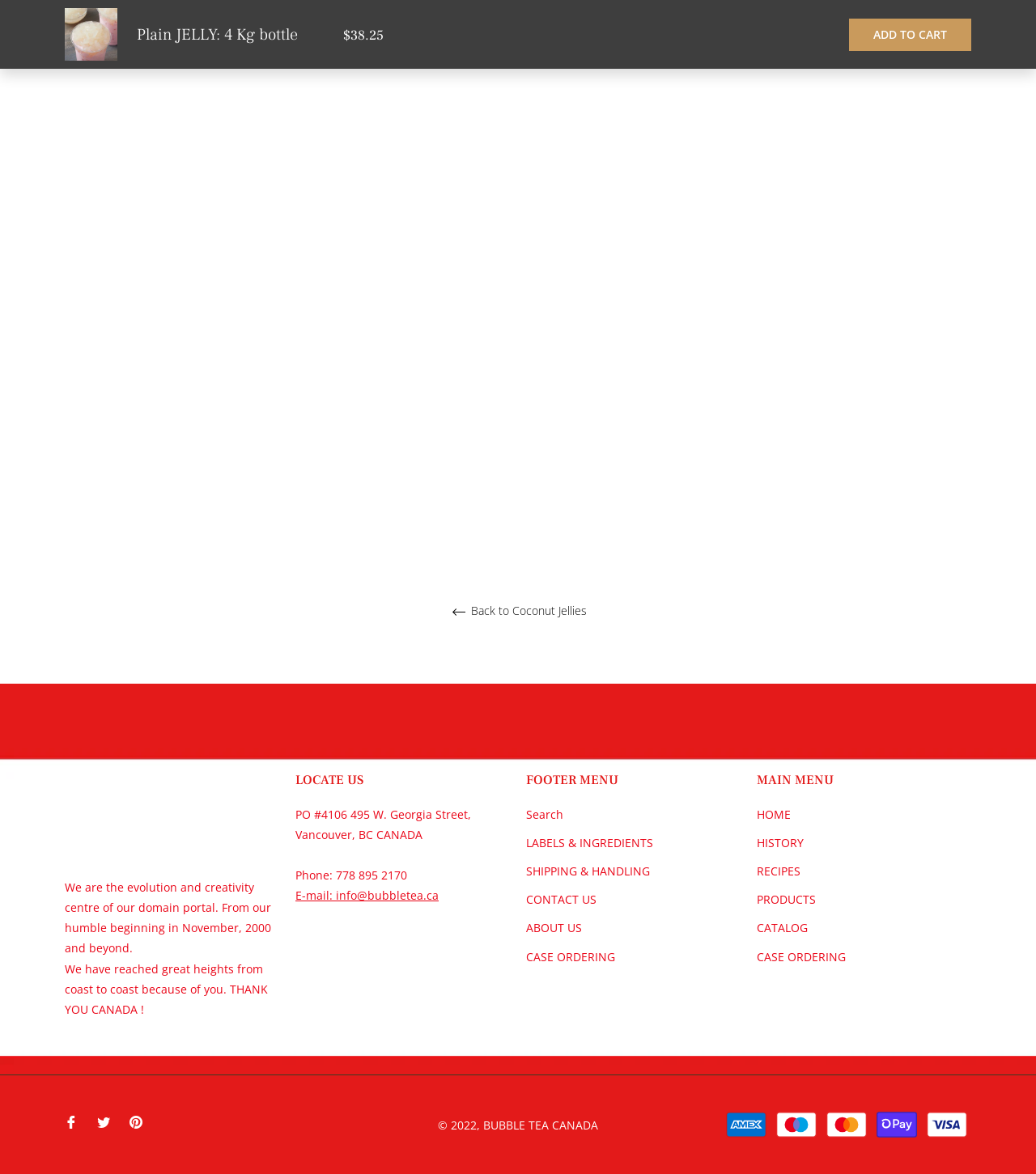Identify the bounding box for the UI element described as: "Search". Ensure the coordinates are four float numbers between 0 and 1, formatted as [left, top, right, bottom].

[0.508, 0.687, 0.544, 0.7]